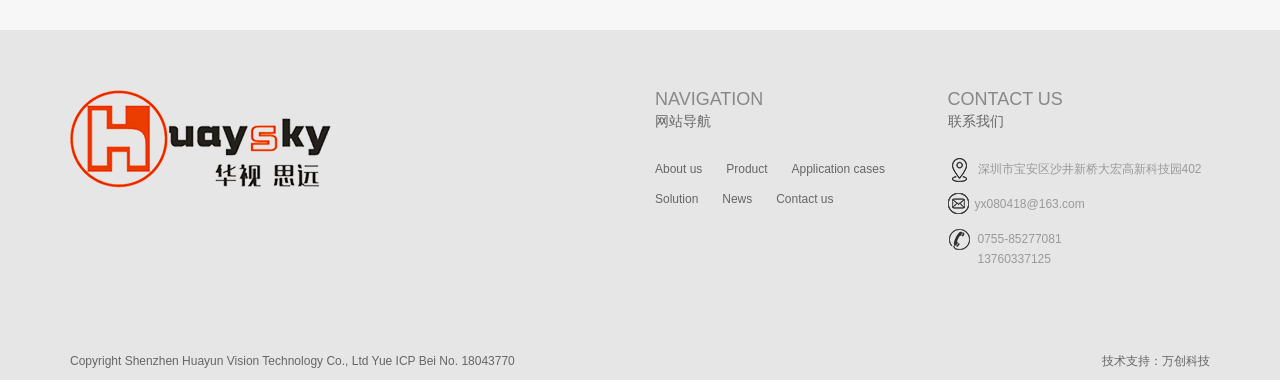What is the address of the company?
Refer to the image and give a detailed response to the question.

I found the address '深圳市宝安区沙井新桥大宏高新科技园402' in the contact section of the webpage, next to the image of a building.